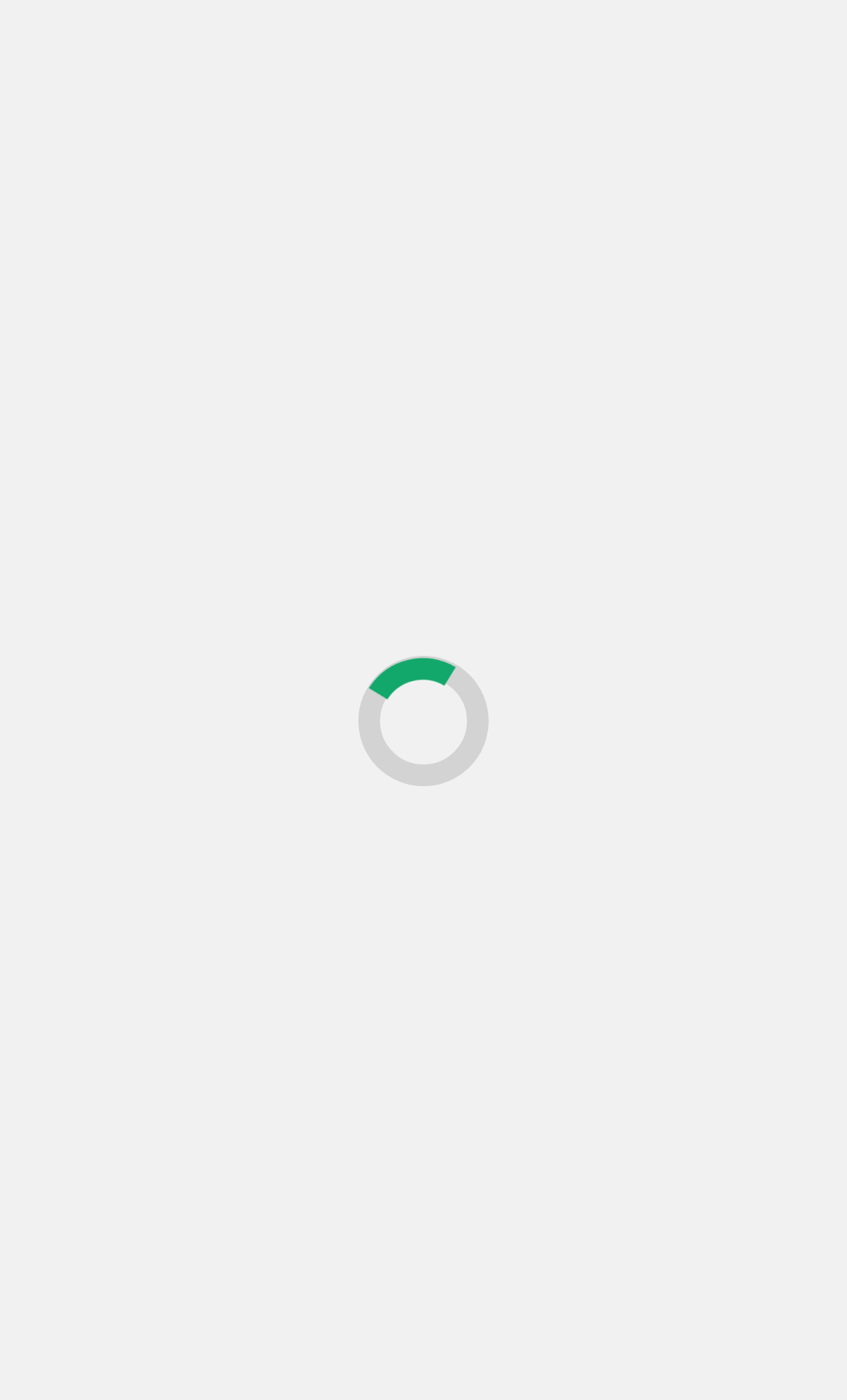What is the title of the latest blog entry?
Based on the visual details in the image, please answer the question thoroughly.

The title of the latest blog entry can be found in the main content section of the webpage, where it is written in a heading element as 'Here is another another blog entry about making videos'.